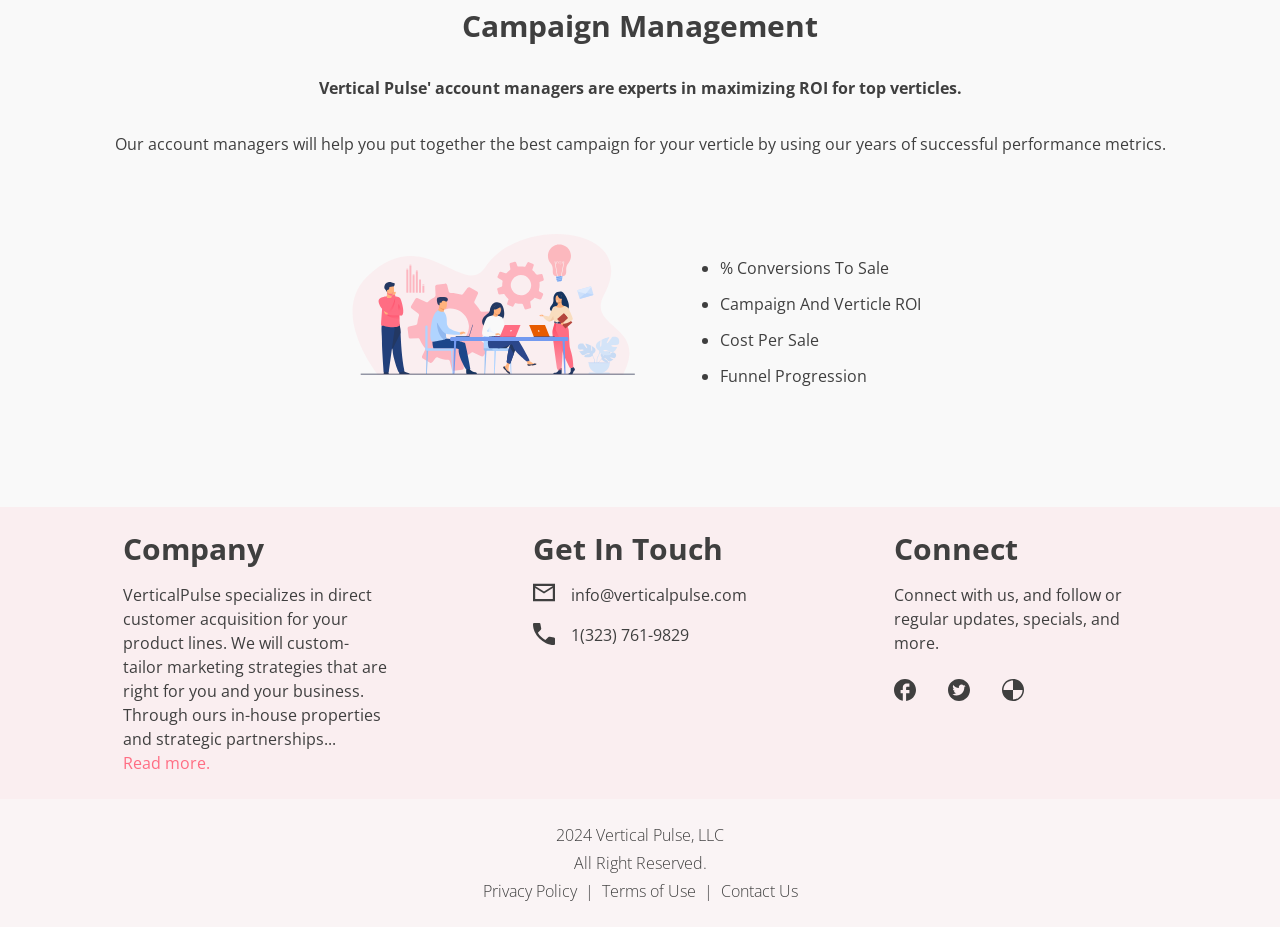Using the element description provided, determine the bounding box coordinates in the format (top-left x, top-left y, bottom-right x, bottom-right y). Ensure that all values are floating point numbers between 0 and 1. Element description: Contact Us

[0.563, 0.948, 0.623, 0.974]